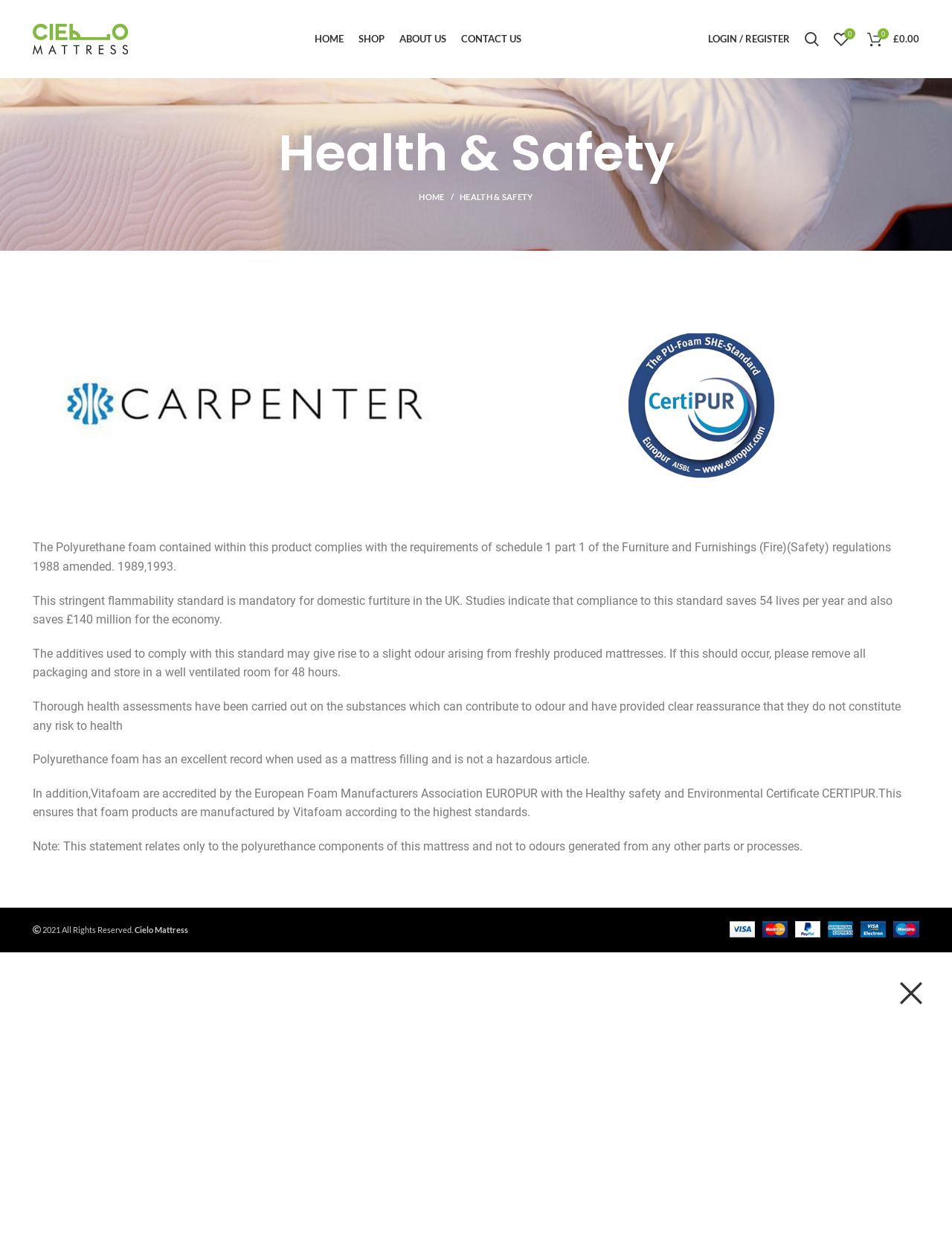What is the purpose of the polyurethane foam?
Based on the image, provide your answer in one word or phrase.

mattress filling